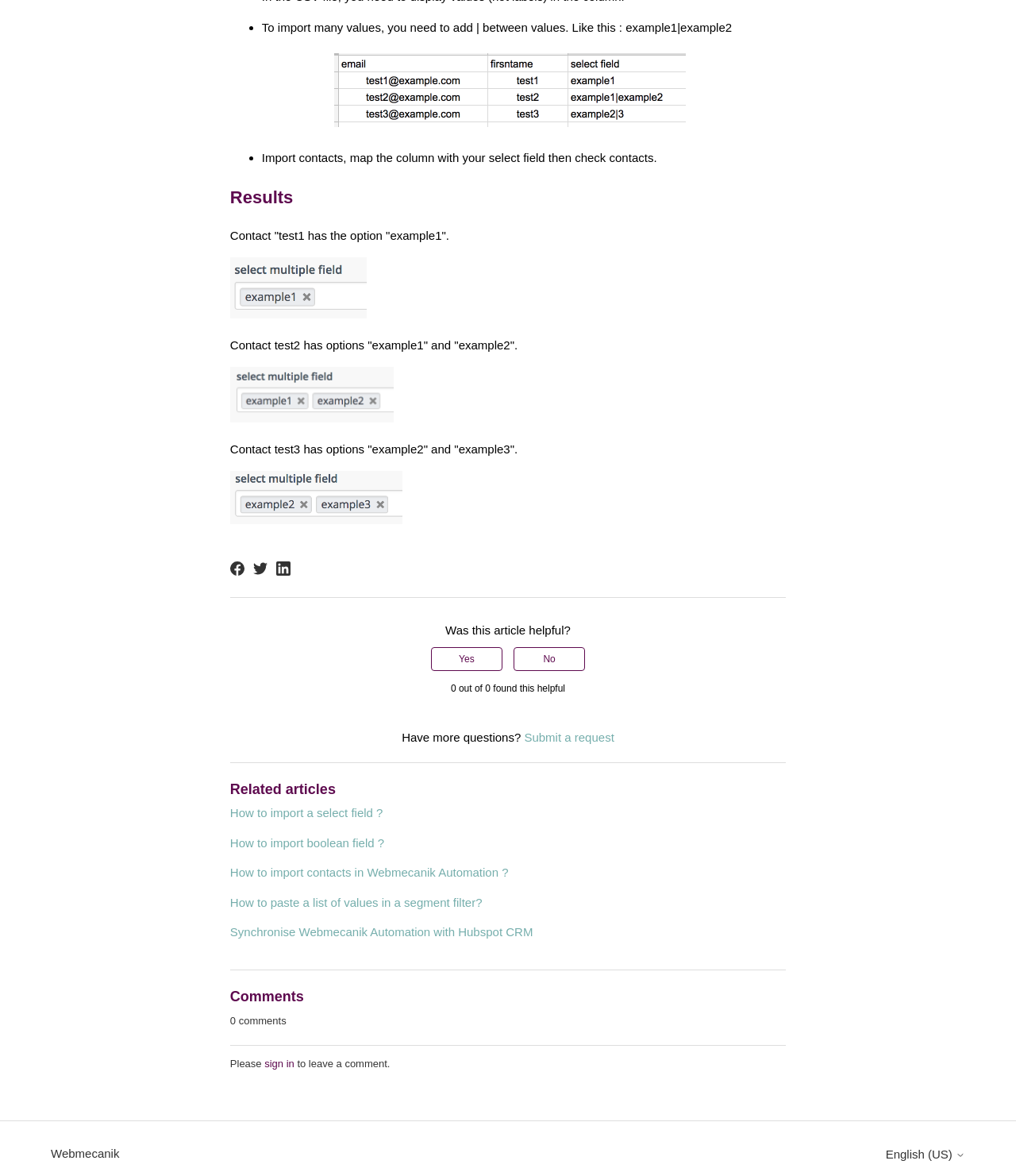Find the bounding box of the element with the following description: "Submit a request". The coordinates must be four float numbers between 0 and 1, formatted as [left, top, right, bottom].

[0.516, 0.621, 0.605, 0.633]